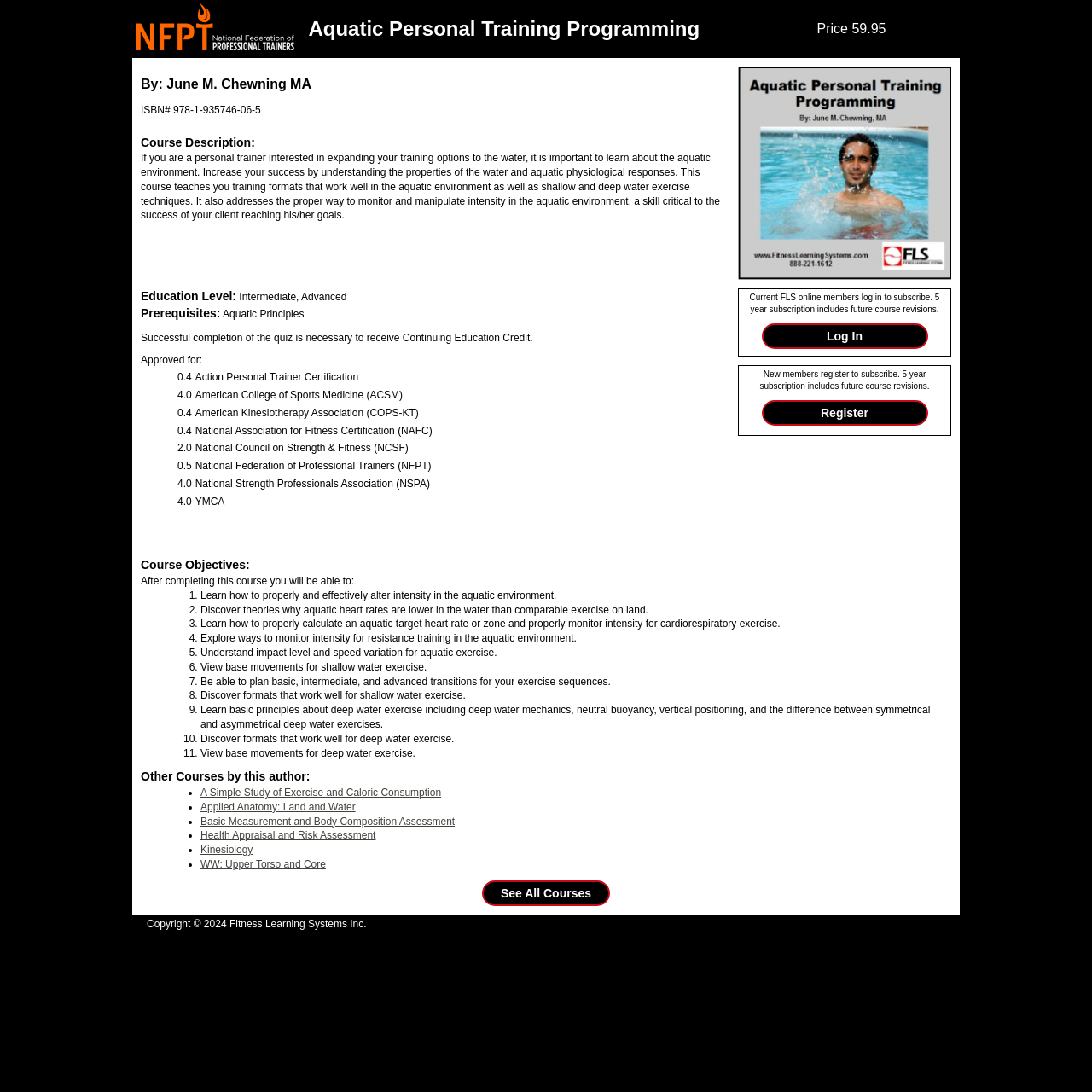Locate the bounding box coordinates of the segment that needs to be clicked to meet this instruction: "Go to site logo".

[0.123, 0.039, 0.271, 0.05]